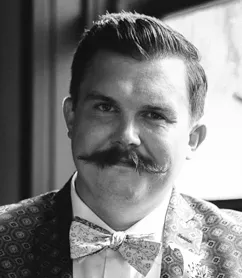Give a concise answer of one word or phrase to the question: 
What is Trent Stephens wearing?

Patterned suit and bow tie